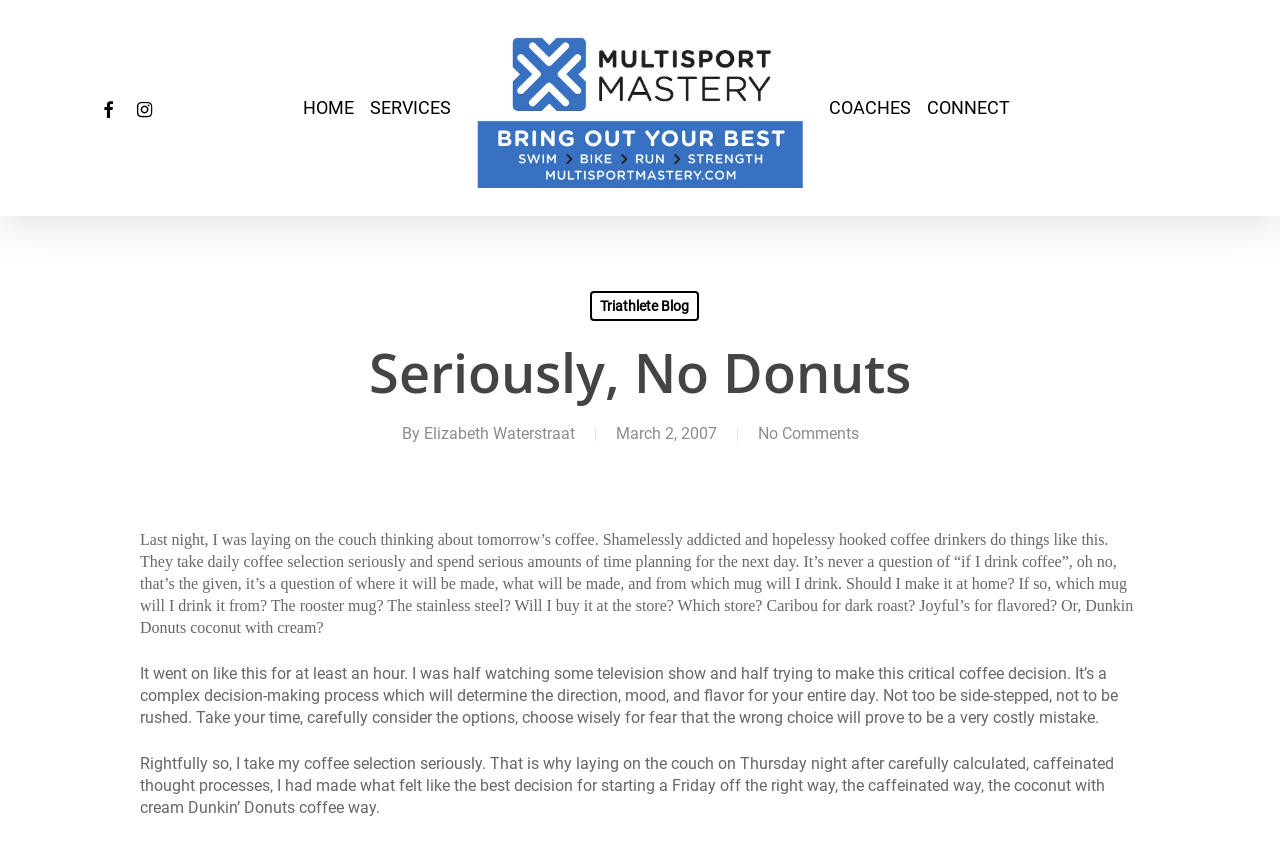Please identify the bounding box coordinates of the area that needs to be clicked to fulfill the following instruction: "View comments."

[0.592, 0.504, 0.671, 0.527]